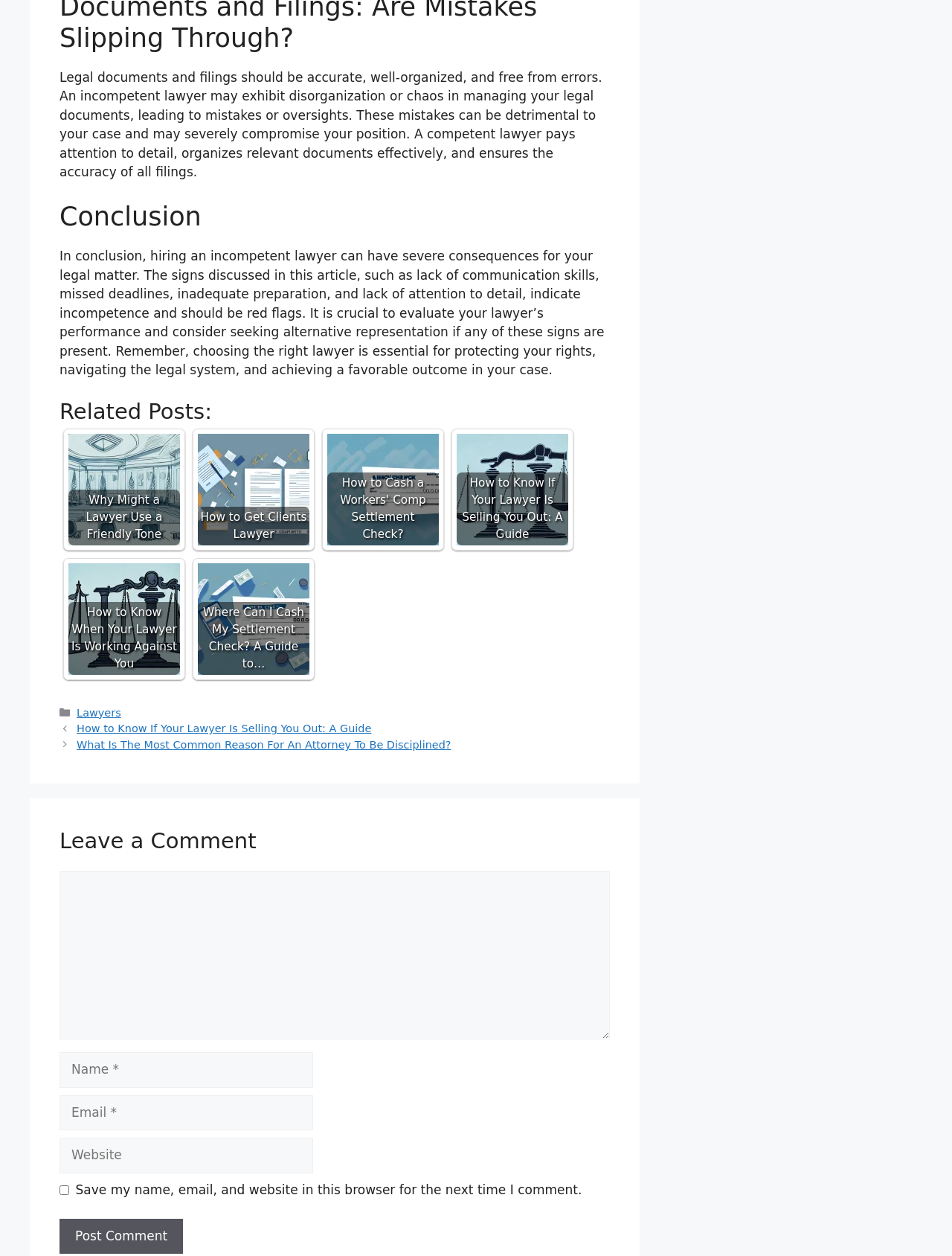Determine the bounding box coordinates (top-left x, top-left y, bottom-right x, bottom-right y) of the UI element described in the following text: Lawyers

[0.081, 0.563, 0.127, 0.572]